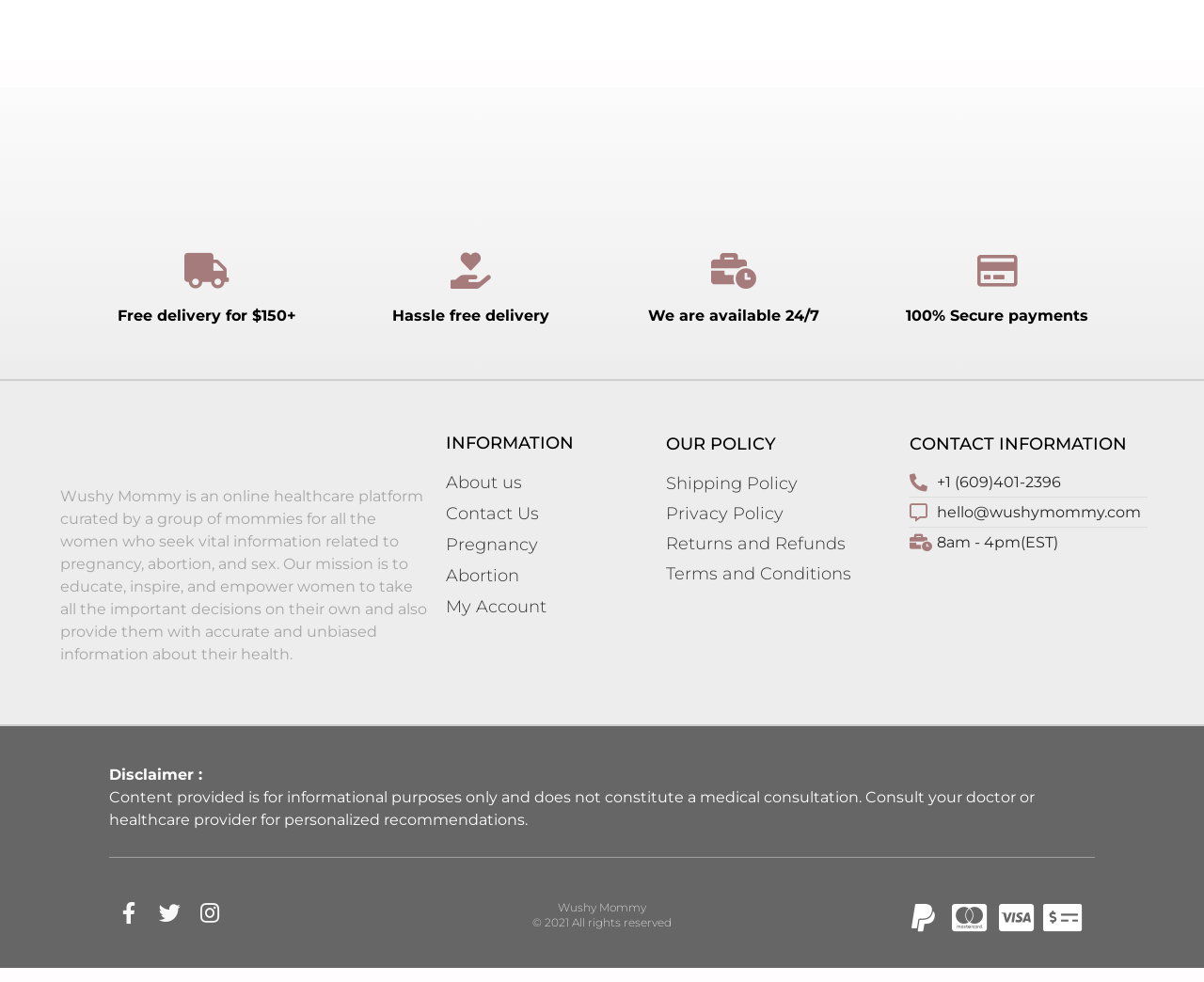What is the website's policy on returns and refunds?
Please respond to the question with a detailed and well-explained answer.

The website's policy on returns and refunds can be found in the 'OUR POLICY' section, which is a heading element. The link element with the description 'Returns and Refunds' is located under this heading, indicating that it provides information on the website's policy regarding returns and refunds.